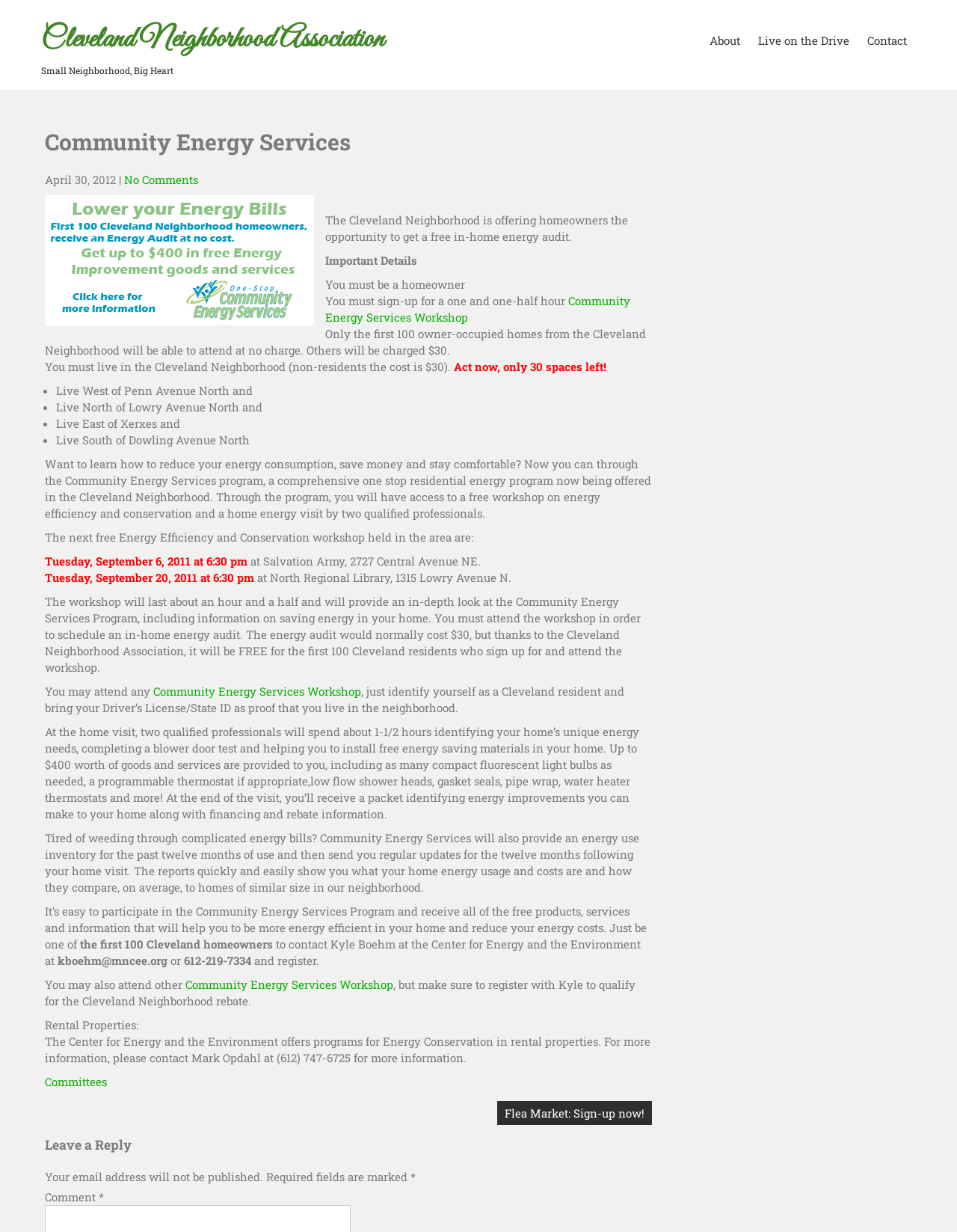How many hours does the energy audit take?
Using the details shown in the screenshot, provide a comprehensive answer to the question.

The duration of the energy audit can be found in the text on the webpage, which states that the audit will take about one and a half hours. This is mentioned in the paragraph that begins with 'At the home visit, two qualified professionals will spend about 1-1/2 hours identifying your home’s unique energy needs...'.